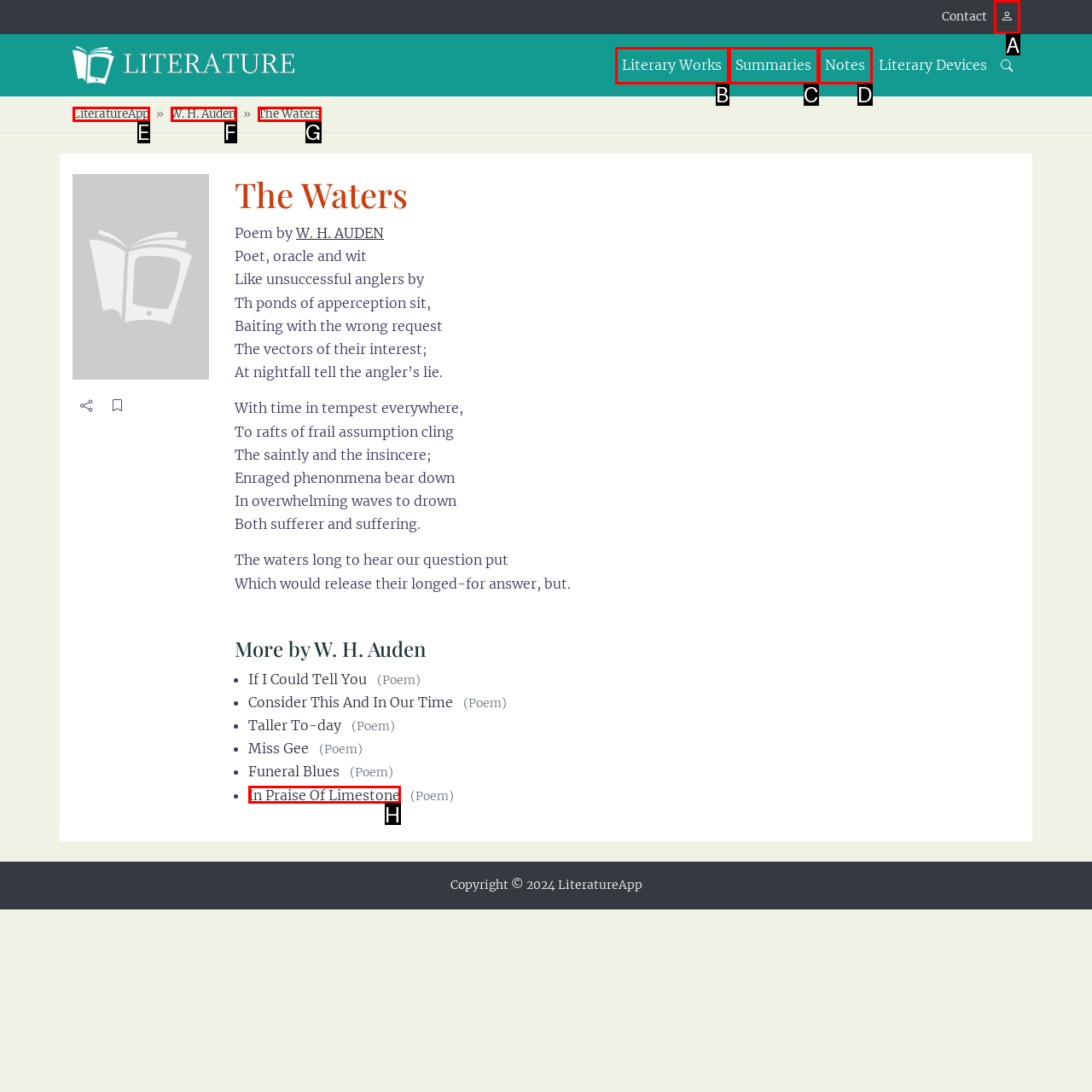Look at the description: Election 2020
Determine the letter of the matching UI element from the given choices.

None